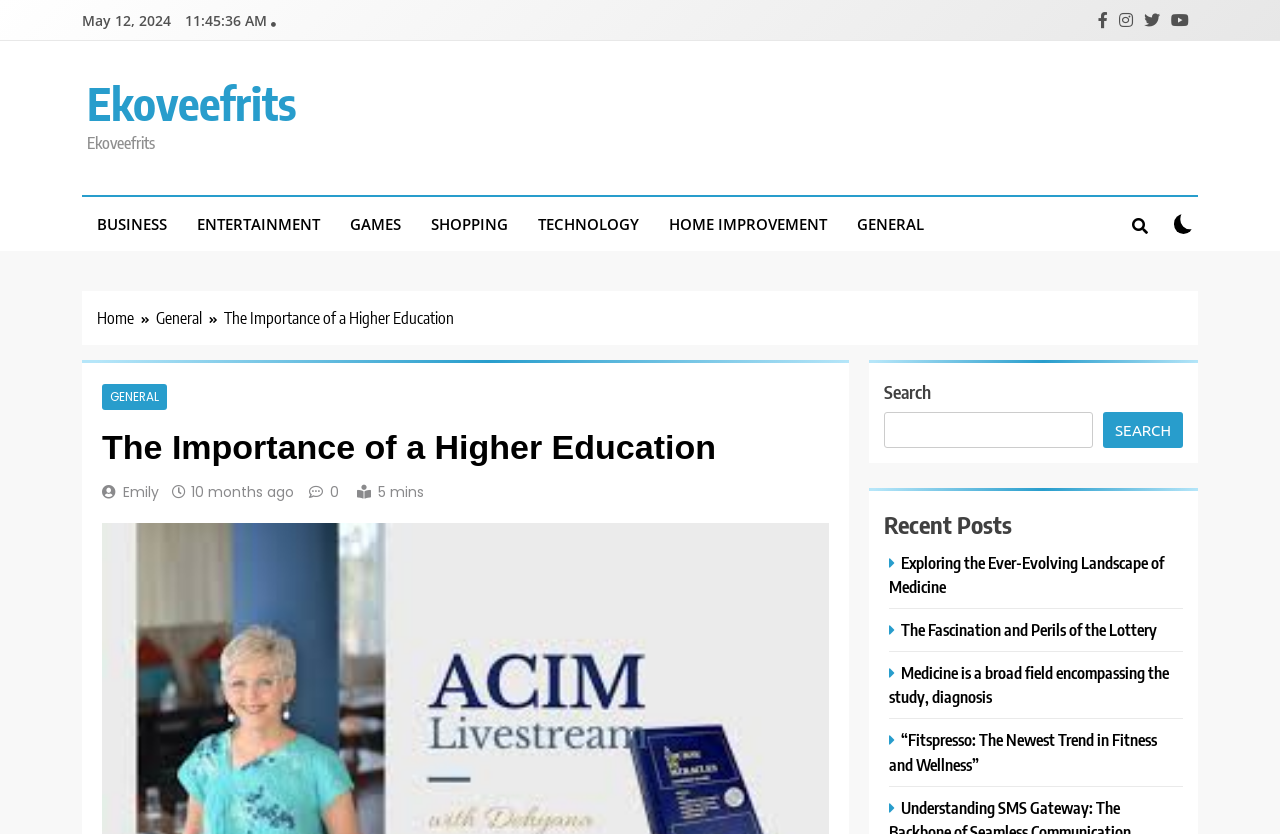Pinpoint the bounding box coordinates of the clickable element needed to complete the instruction: "Click on the Emily's profile". The coordinates should be provided as four float numbers between 0 and 1: [left, top, right, bottom].

[0.096, 0.577, 0.124, 0.601]